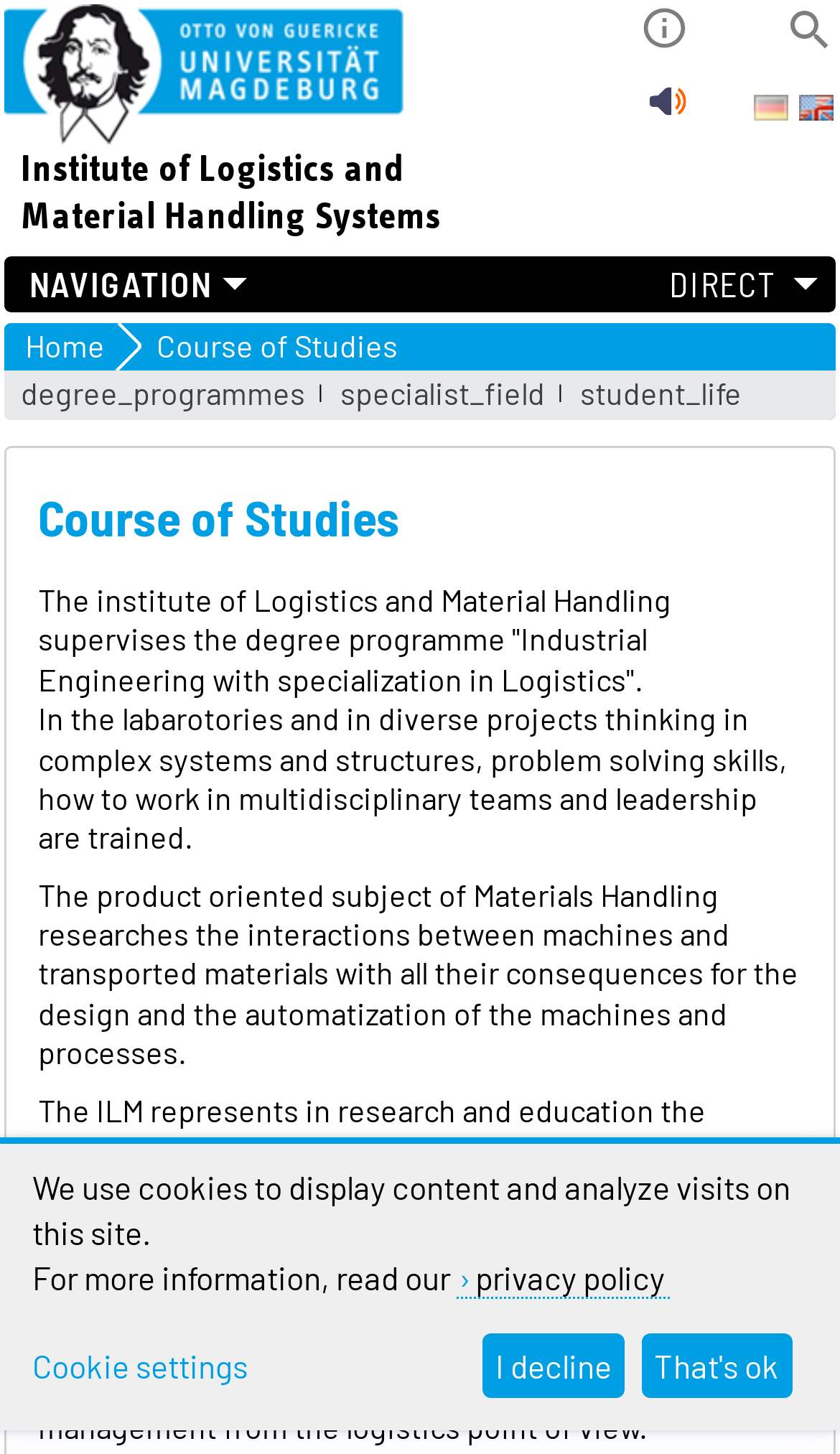Provide a one-word or brief phrase answer to the question:
What is the focus of the institute's research?

Logistics and Material Handling